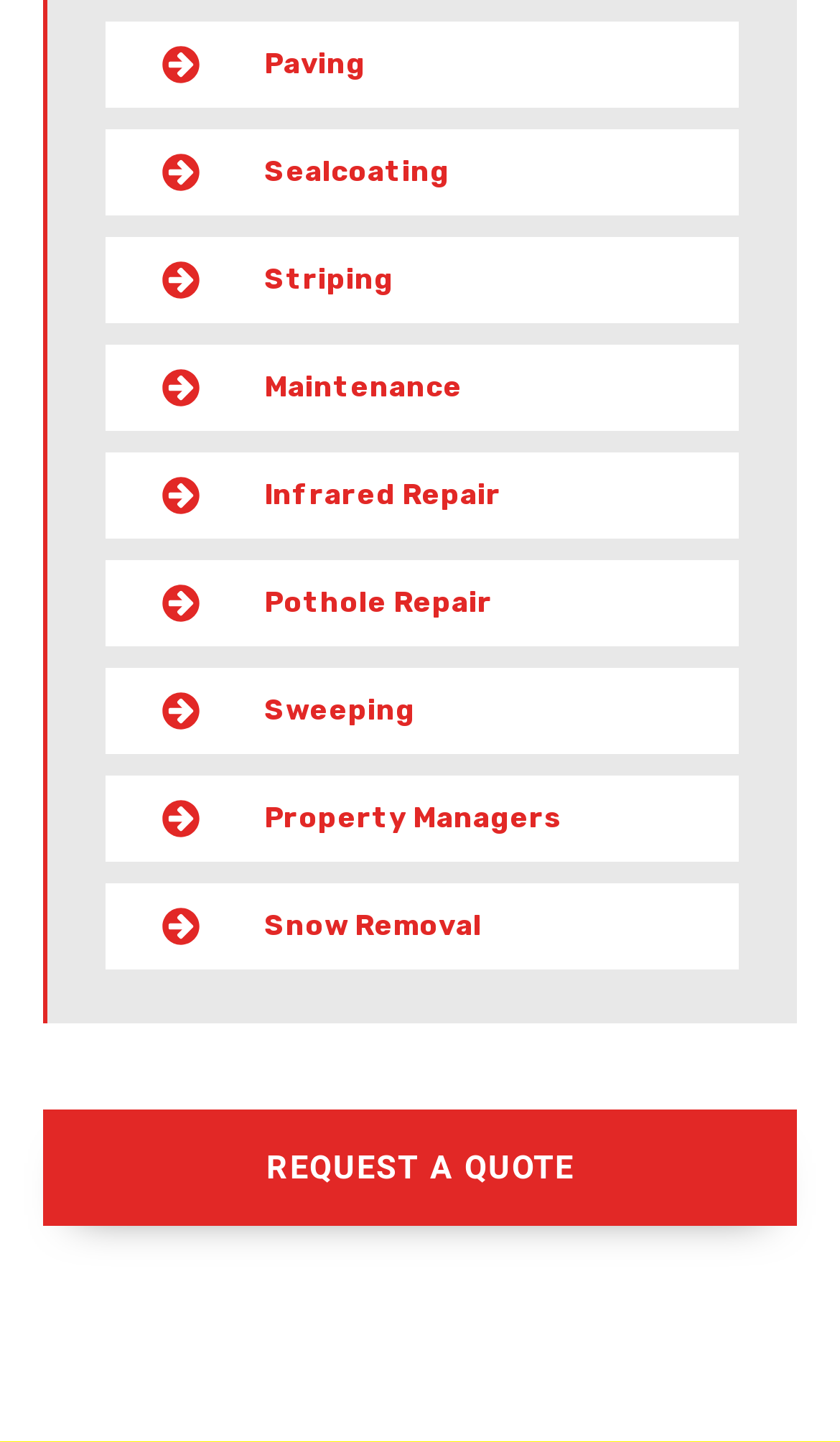Answer the following in one word or a short phrase: 
Is there a call-to-action button on this page?

Yes